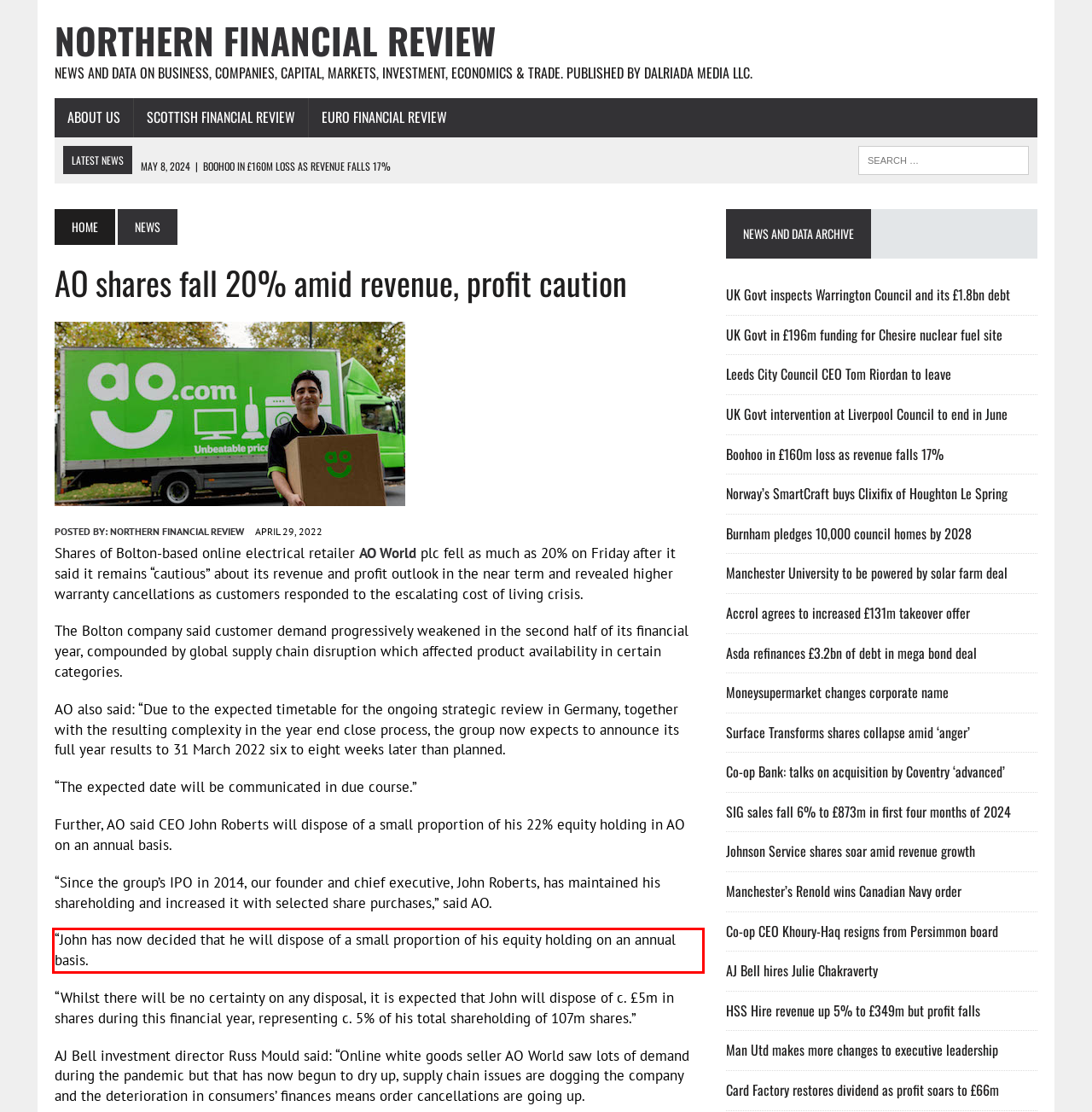Please take the screenshot of the webpage, find the red bounding box, and generate the text content that is within this red bounding box.

“John has now decided that he will dispose of a small proportion of his equity holding on an annual basis.